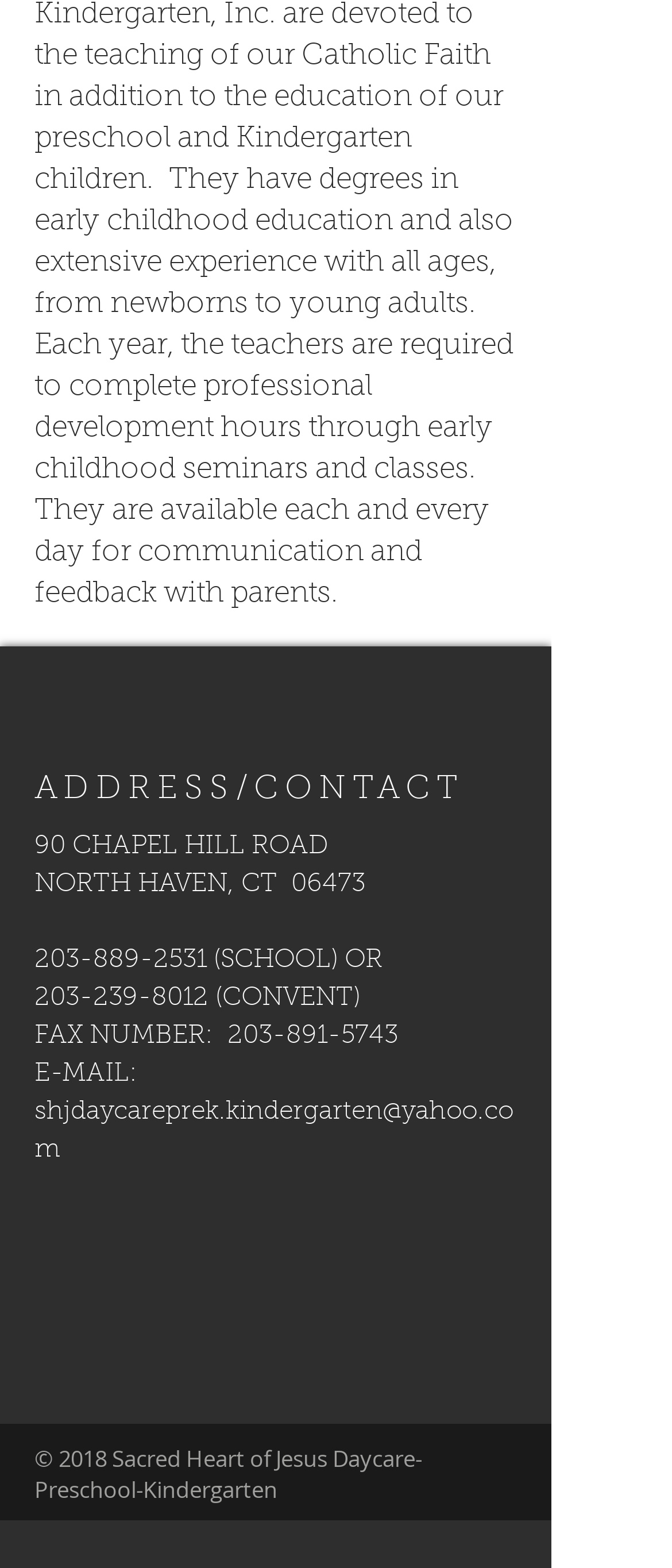What is the fax number of the daycare?
Observe the image and answer the question with a one-word or short phrase response.

203-891-5743